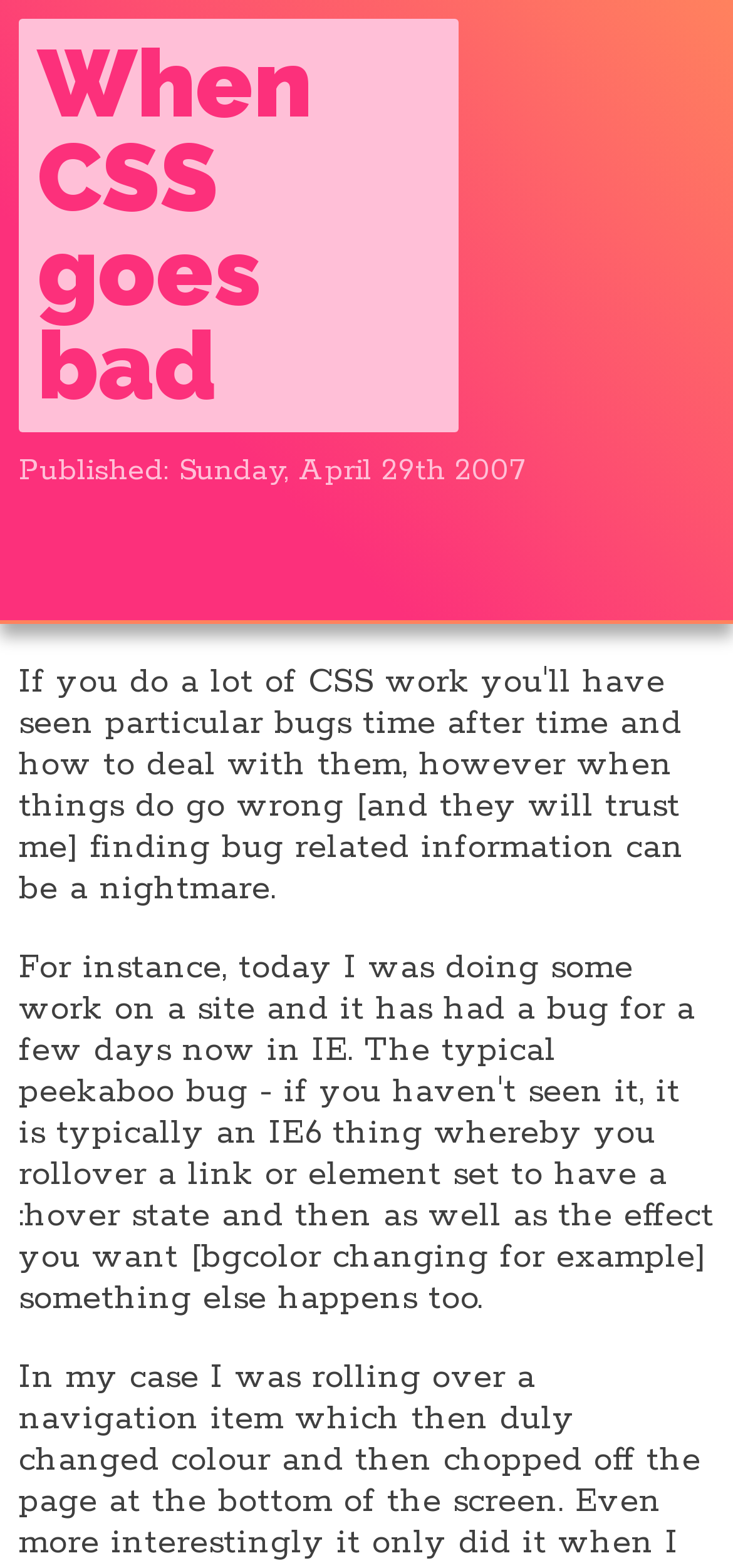What is the principal heading displayed on the webpage?

When CSS goes bad